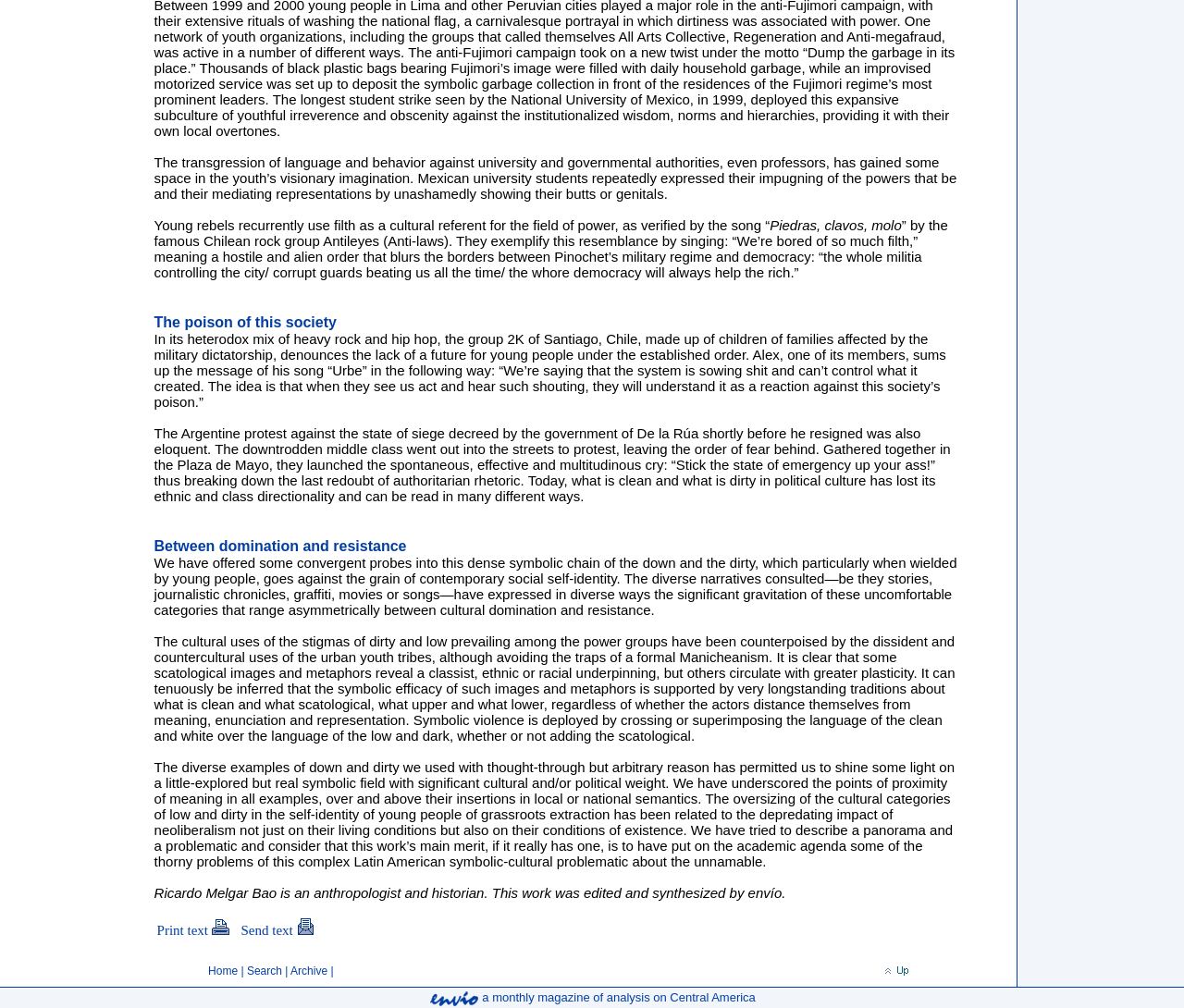Please specify the bounding box coordinates of the element that should be clicked to execute the given instruction: 'Click the 'Up' link'. Ensure the coordinates are four float numbers between 0 and 1, expressed as [left, top, right, bottom].

[0.748, 0.956, 0.767, 0.971]